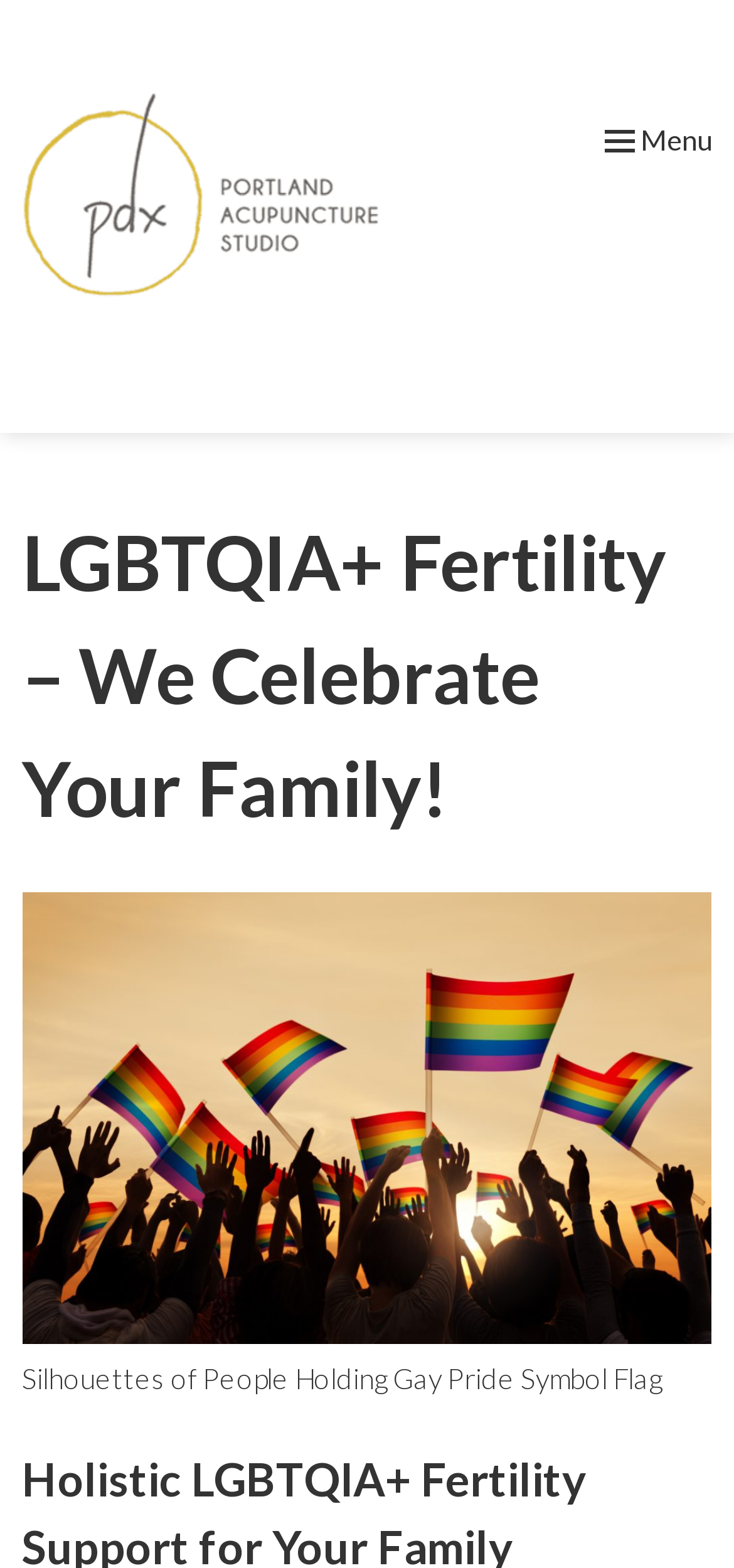What is the purpose of the button at the bottom?
Refer to the image and provide a detailed answer to the question.

I found the answer by looking at the button element at the bottom of the webpage, which contains the text 'Explore your accessibility options'. This suggests that the button is intended to allow users to explore and customize accessibility options on the webpage.